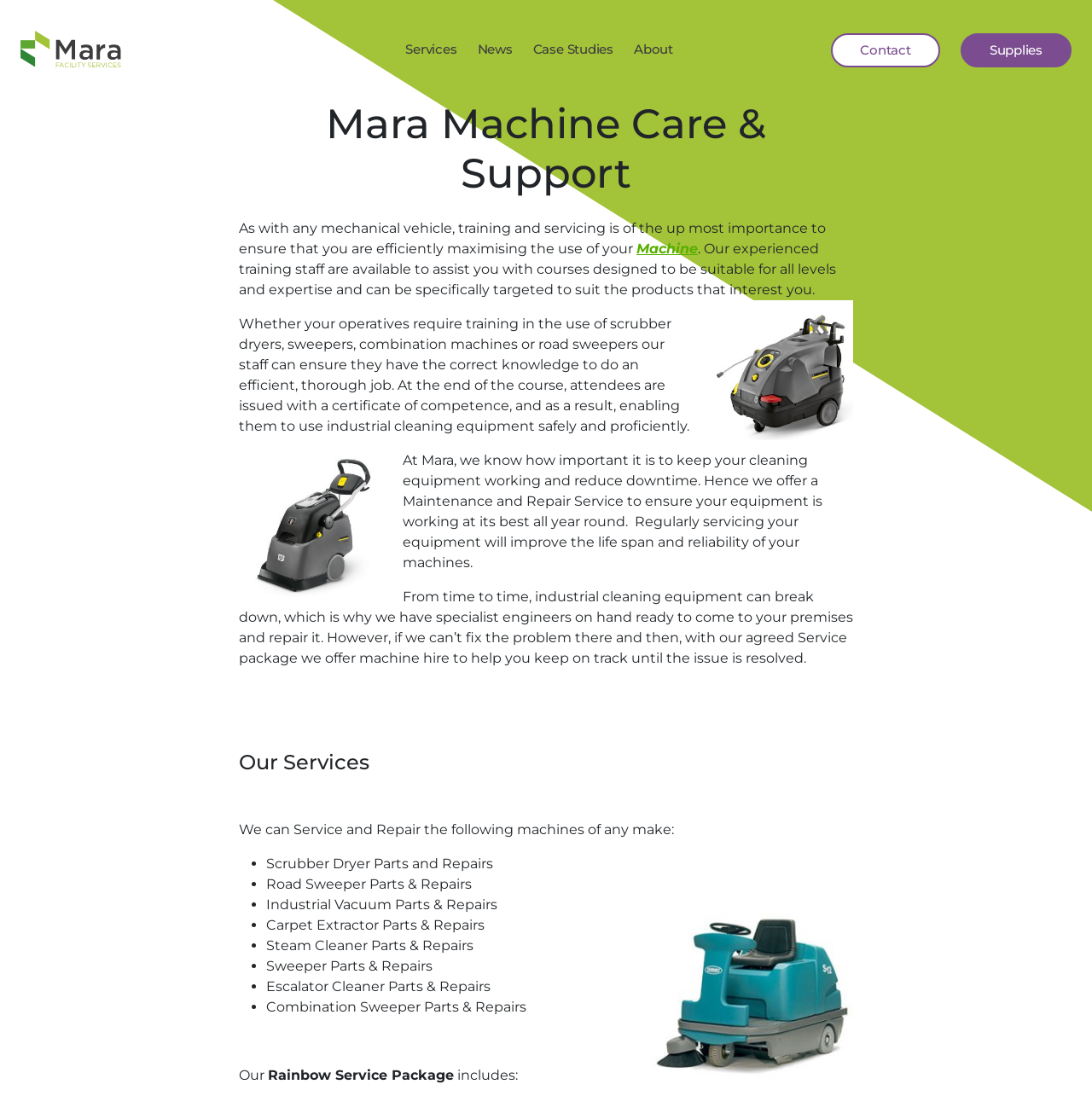With reference to the image, please provide a detailed answer to the following question: What type of machines can Mara service and repair?

The webpage lists various types of machines that Mara can service and repair, including scrubber dryers, road sweepers, industrial vacuum, carpet extractors, steam cleaners, sweepers, and combination sweepers. This information is provided in the section 'Our Services'.